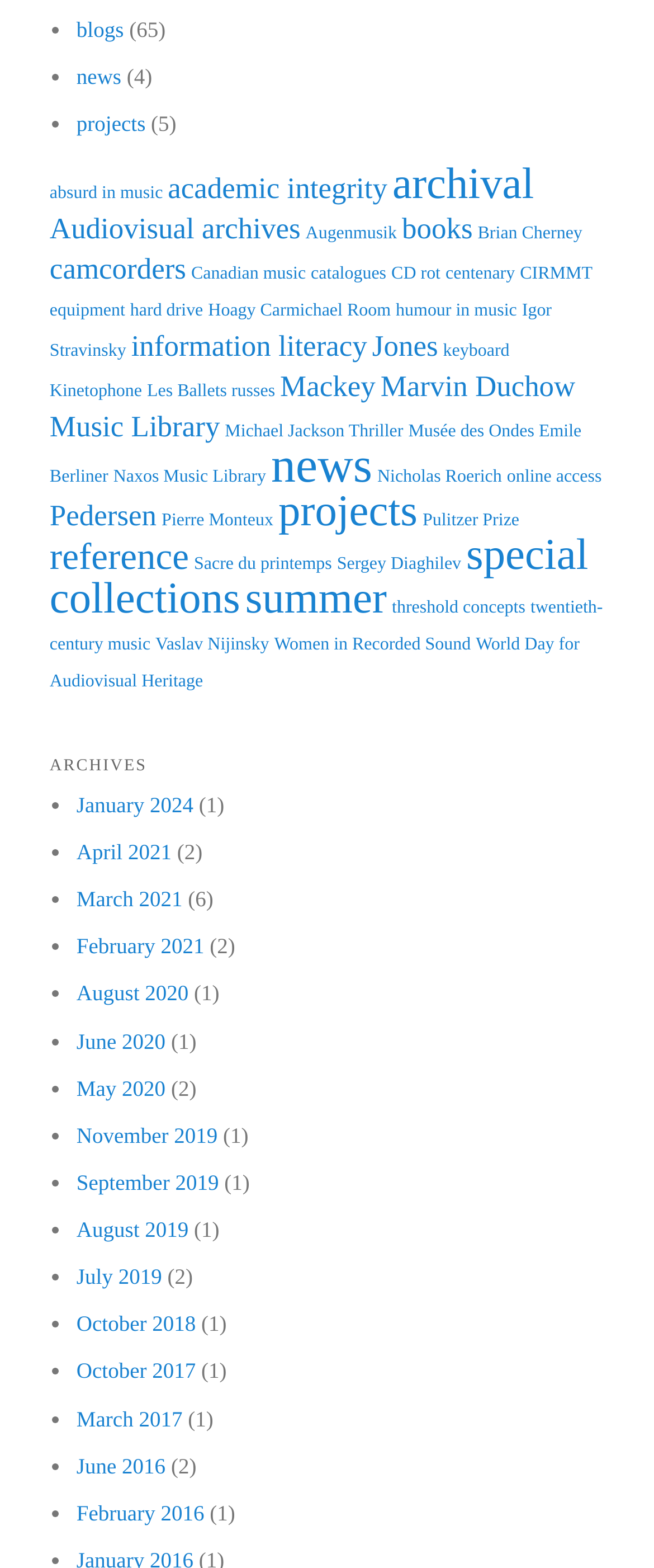Answer in one word or a short phrase: 
How many items are in the 'news' category?

5